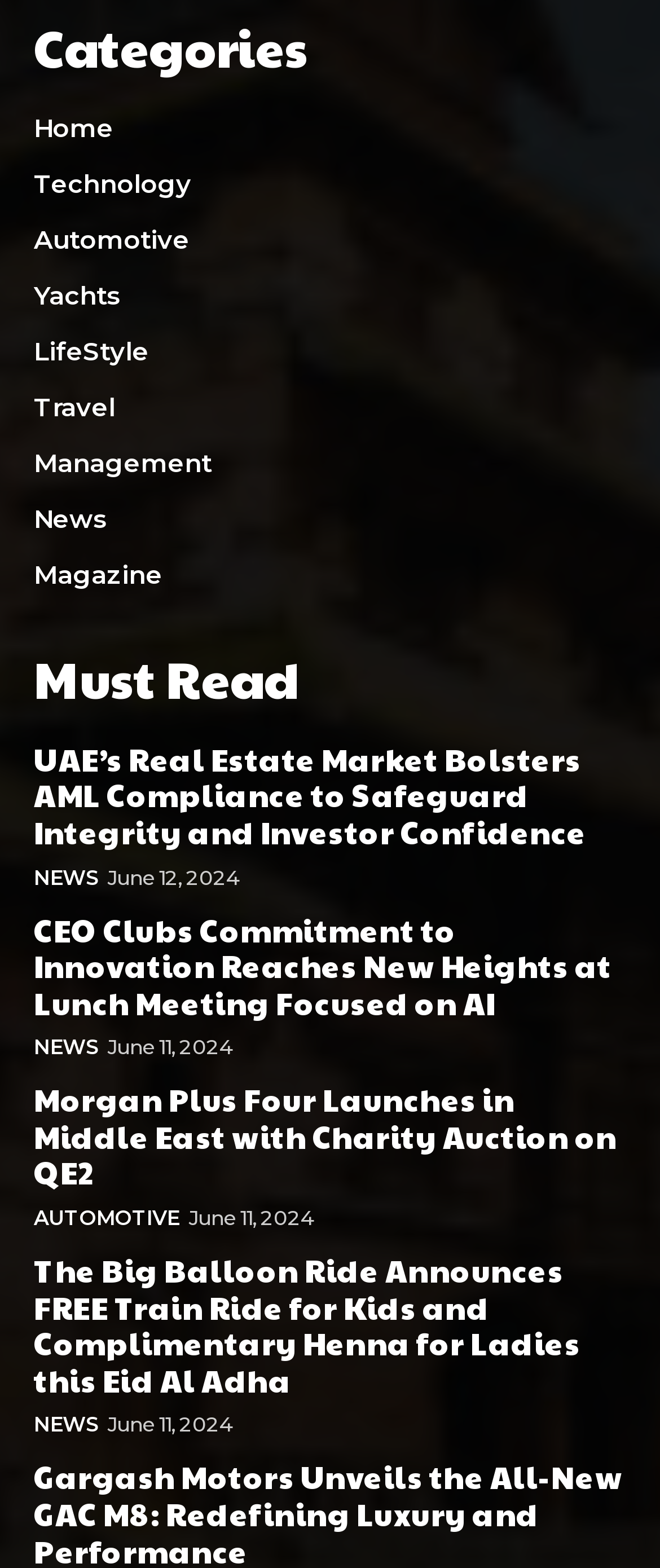Can you specify the bounding box coordinates of the area that needs to be clicked to fulfill the following instruction: "View the 'CEO Clubs Commitment to Innovation Reaches New Heights at Lunch Meeting Focused on AI' news"?

[0.051, 0.579, 0.927, 0.653]